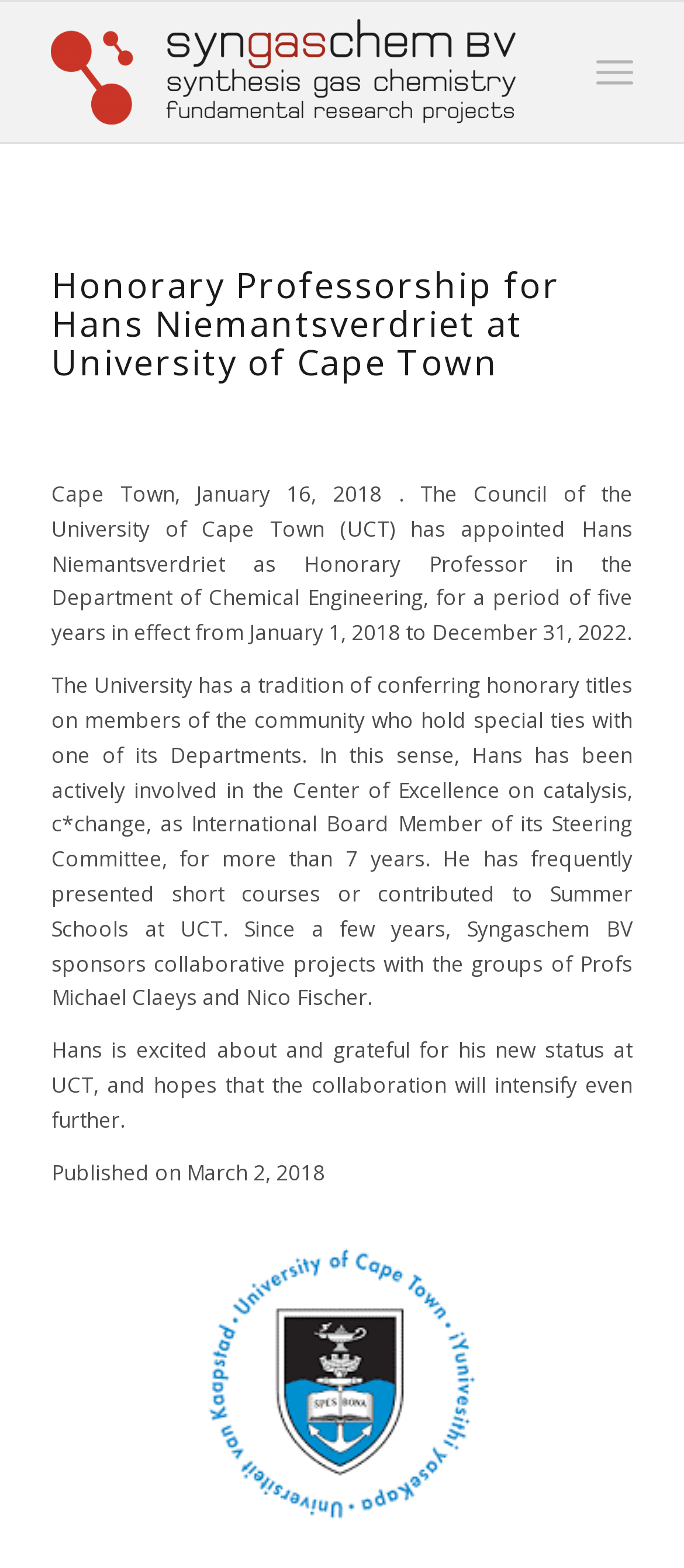Produce an elaborate caption capturing the essence of the webpage.

The webpage is about Hans Niemantsverdriet being appointed as an Honorary Professor at the University of Cape Town. At the top left of the page, there is a logo of Syngaschem BV, which is also a link. Next to the logo, there is a link to the menu, located at the top right corner of the page.

Below the menu, there is a heading that announces Hans Niemantsverdriet's honorary professorship. Underneath the heading, there are three paragraphs of text that provide more information about the appointment. The first paragraph explains the reason for the appointment, the second paragraph describes Hans' involvement with the University of Cape Town, and the third paragraph quotes Hans' reaction to the appointment.

At the bottom of the page, there is a publication date, "March 2, 2018", and an image that takes up about half of the page's width. The image is located below the text and is centered horizontally.